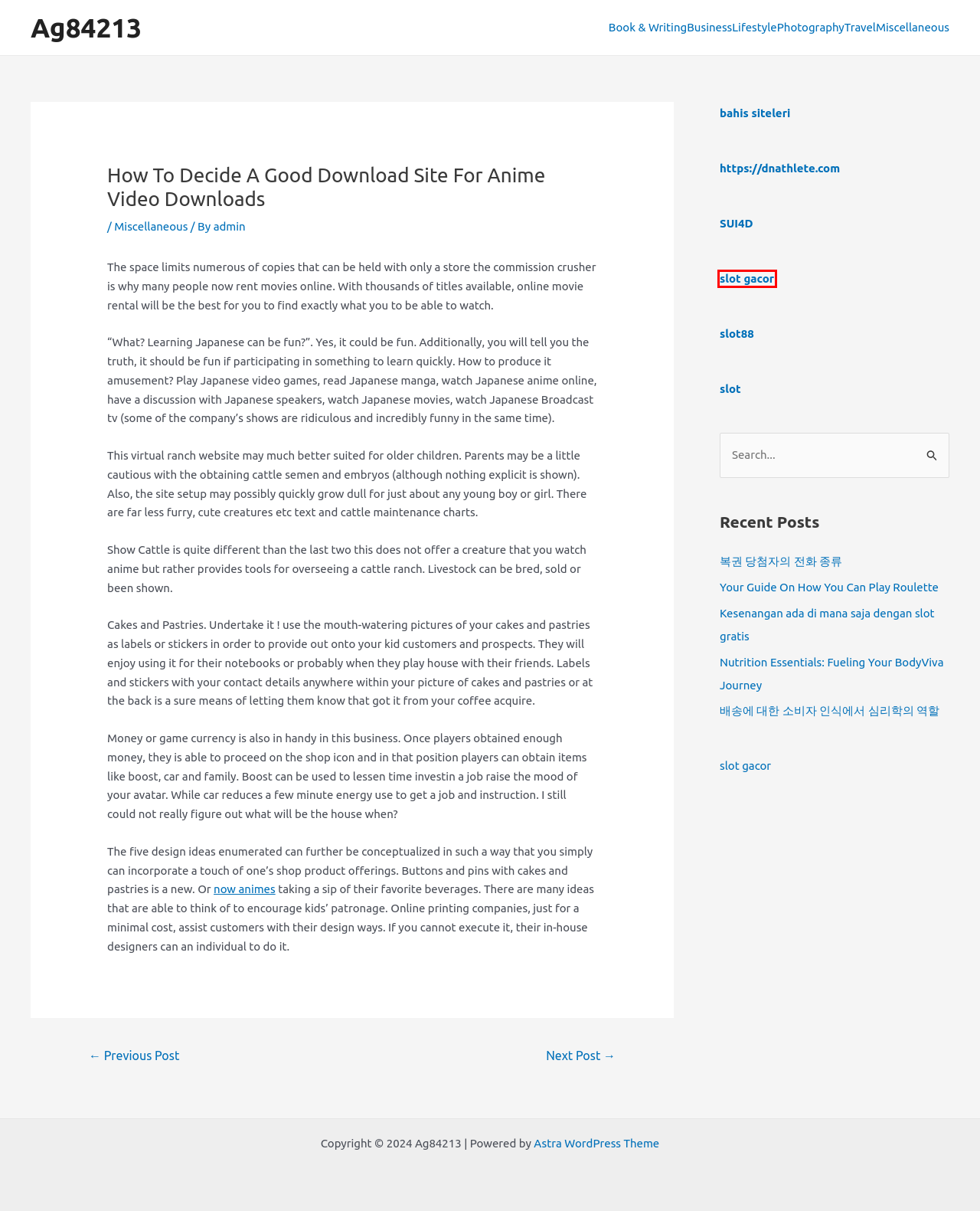Check out the screenshot of a webpage with a red rectangle bounding box. Select the best fitting webpage description that aligns with the new webpage after clicking the element inside the bounding box. Here are the candidates:
A. Business – Ag84213
B. Travel – Ag84213
C. ﻿Kesenangan ada di mana saja dengan slot gratis – Ag84213
D. SUI4D || Pusat Judi Online Slot Vip Terpercaya, Koleksi Slot77 Gacor
E. Book & Writing – Ag84213
F. Nutrition Essentials: Fueling Your BodyViva Journey – Ag84213
G. Naga138 : Link Situs VIP Gacor Scatter Hitam Dari Mahjong Ways 2
H. admin – Ag84213

G